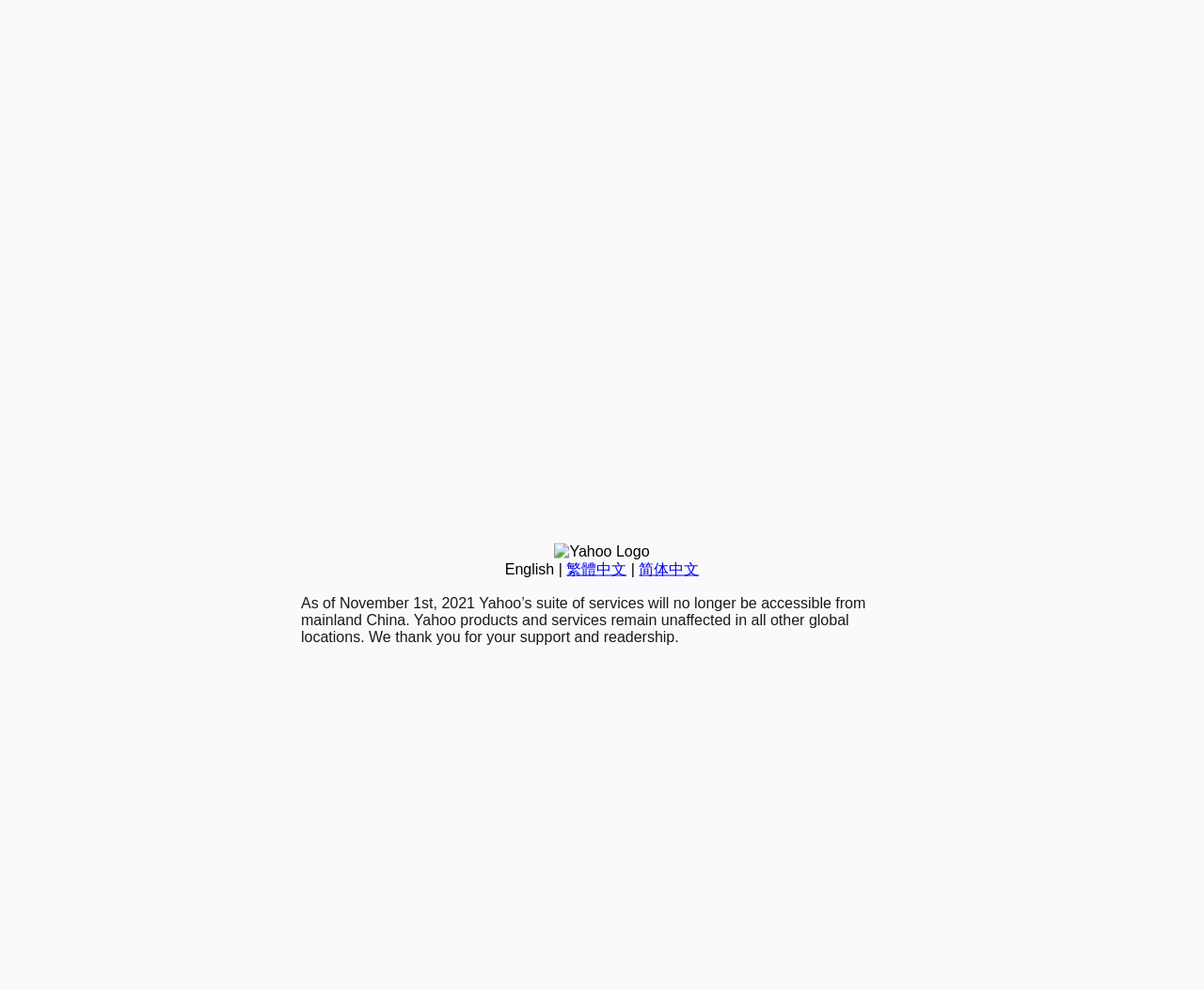Given the element description "English" in the screenshot, predict the bounding box coordinates of that UI element.

[0.419, 0.566, 0.46, 0.583]